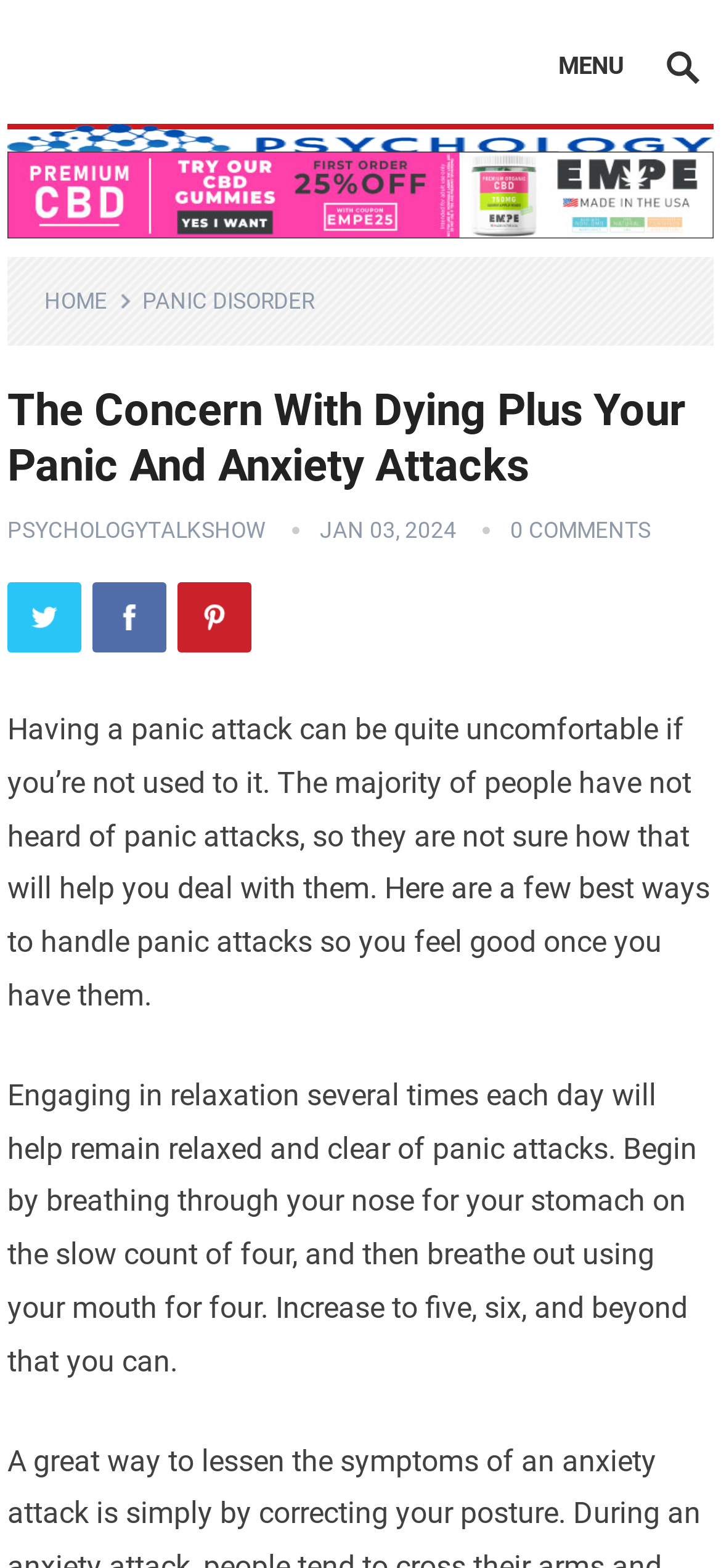What is the purpose of the article?
Please use the image to deliver a detailed and complete answer.

The purpose of the article is to provide guidance on how to handle panic attacks, as mentioned in the introductory paragraph, which states that the article will provide 'a few best ways to handle panic attacks so you feel good once you have them'.